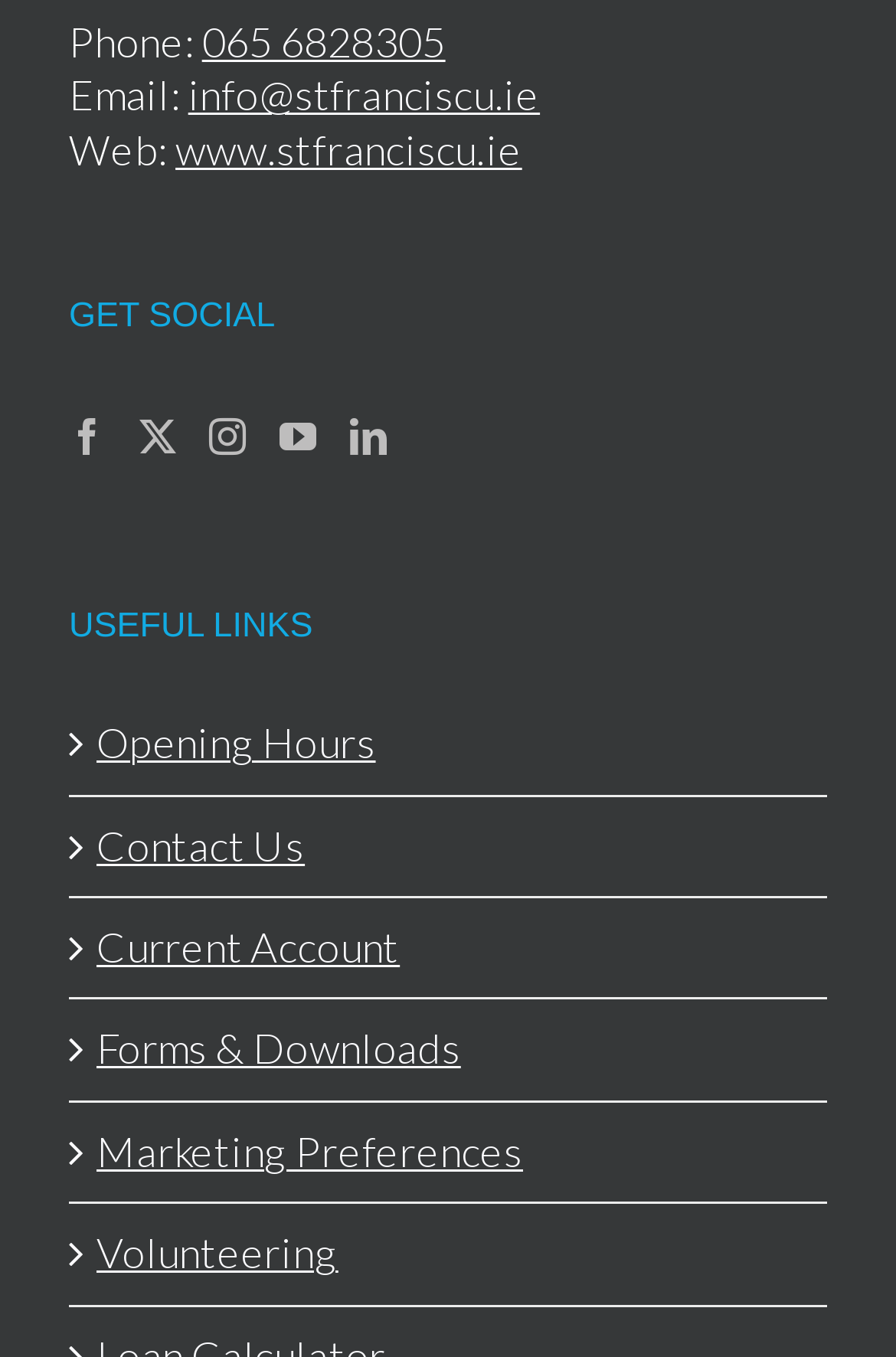What is the website URL?
Look at the image and answer with only one word or phrase.

www.stfranciscu.ie